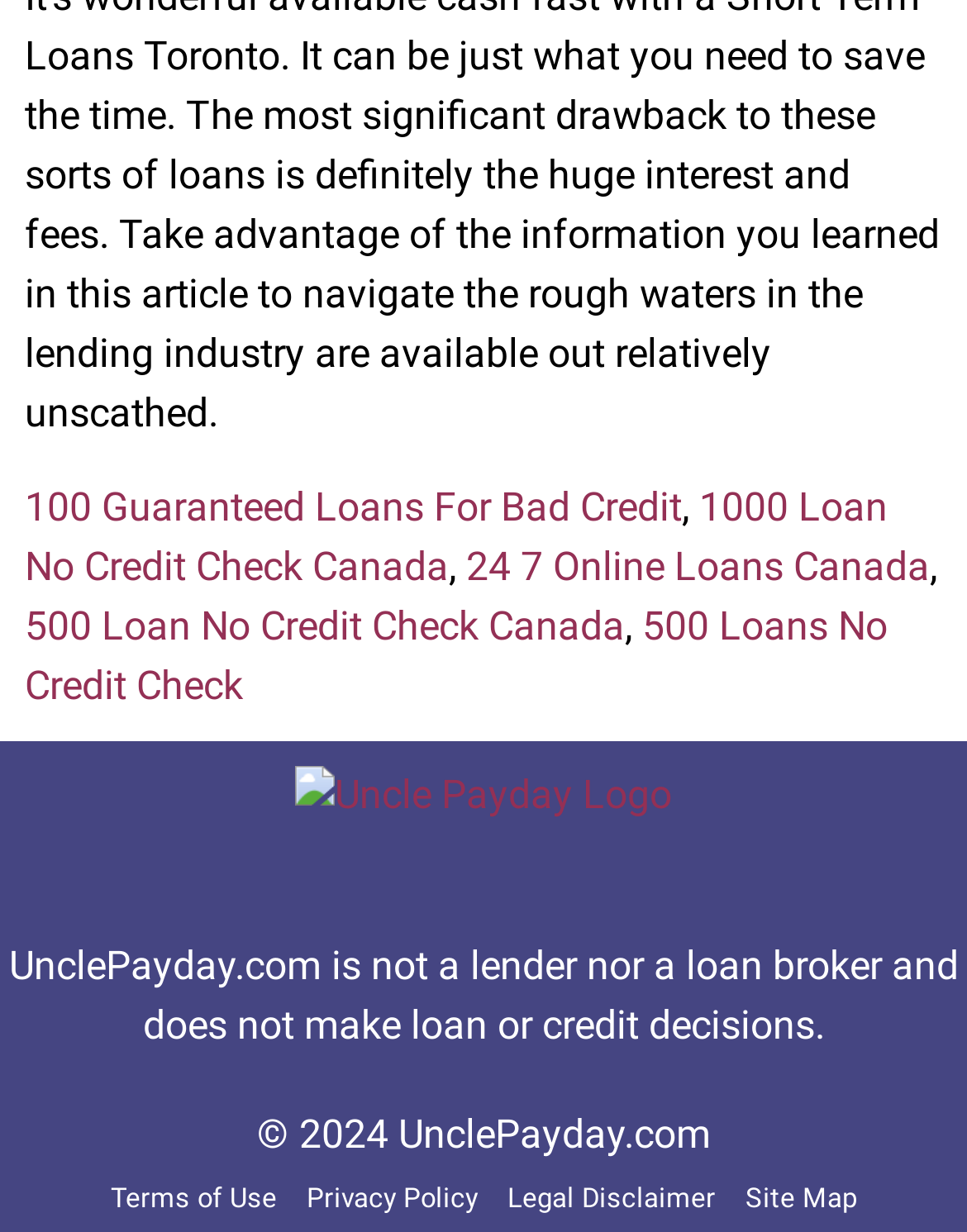Answer this question using a single word or a brief phrase:
What is the logo of the website?

Uncle Payday Logo